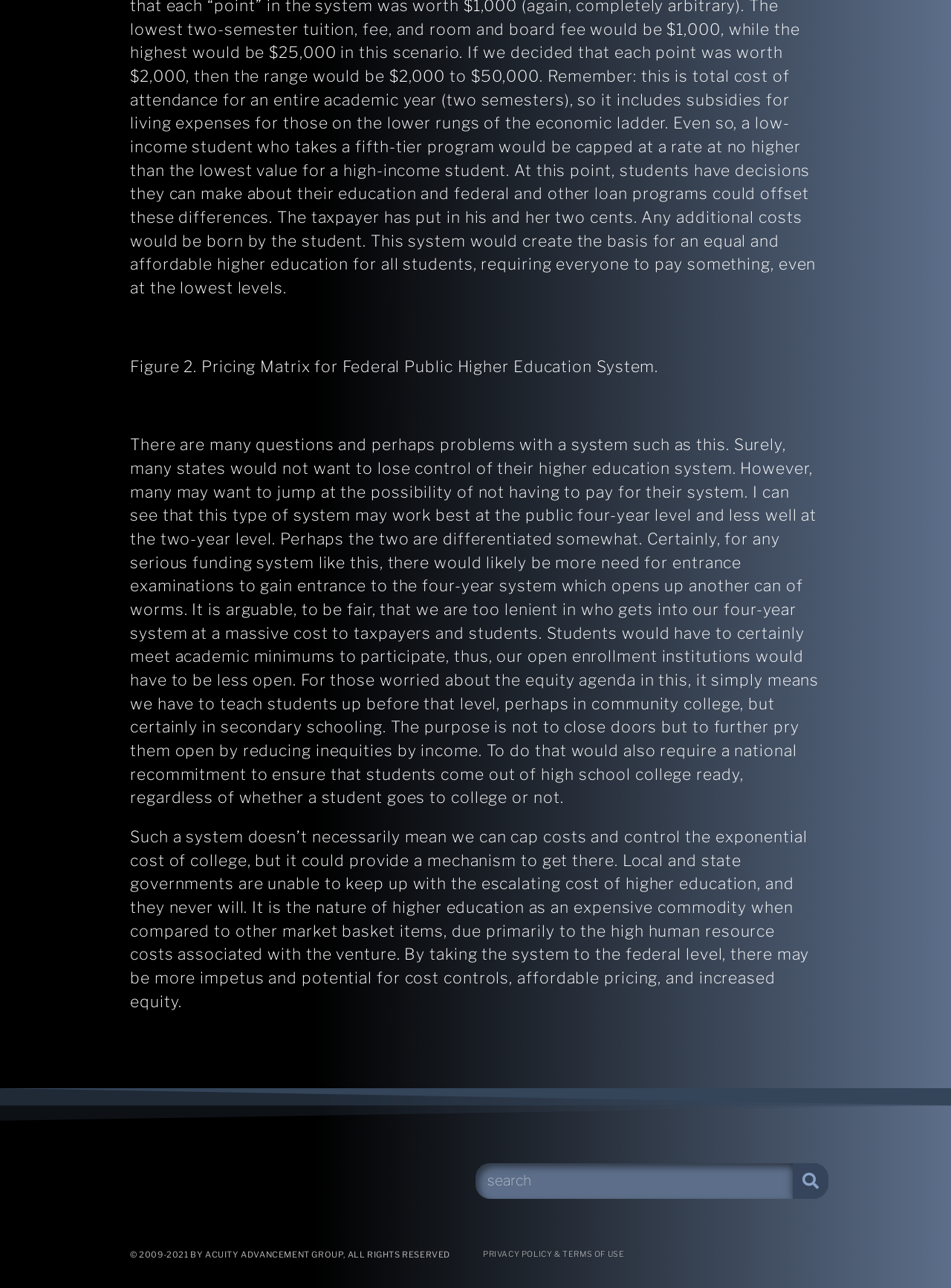Please answer the following question using a single word or phrase: What is the main concern about the proposed system?

Losing control of higher education system